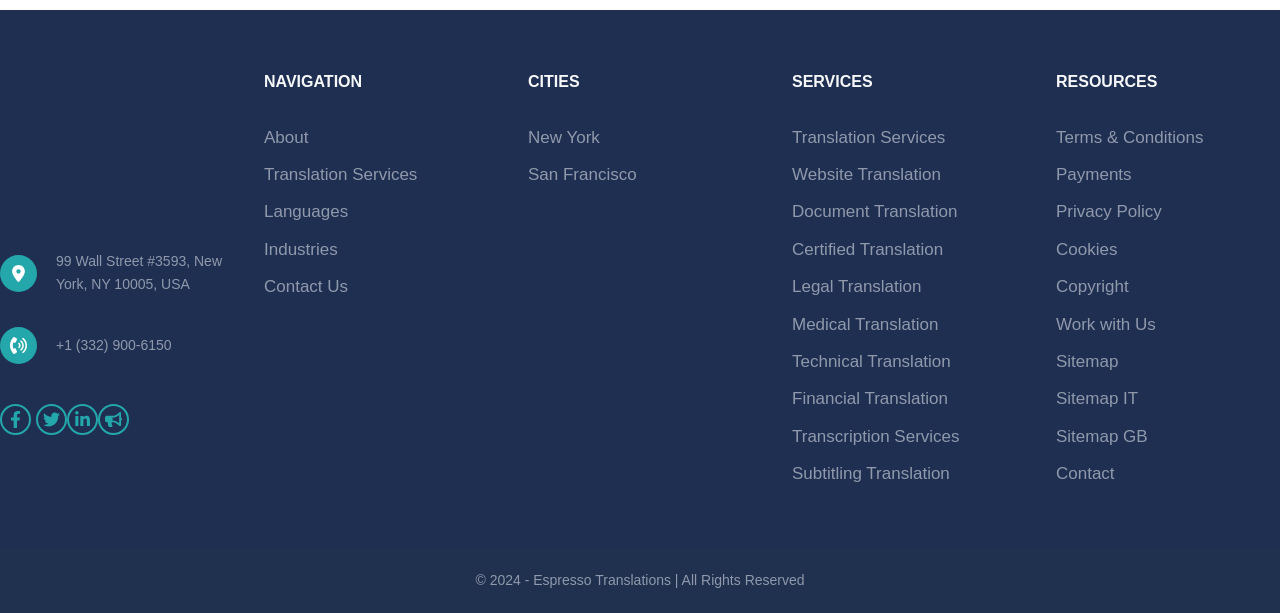Can you find the bounding box coordinates for the element that needs to be clicked to execute this instruction: "Click the Contact Us link"? The coordinates should be given as four float numbers between 0 and 1, i.e., [left, top, right, bottom].

[0.206, 0.452, 0.272, 0.483]